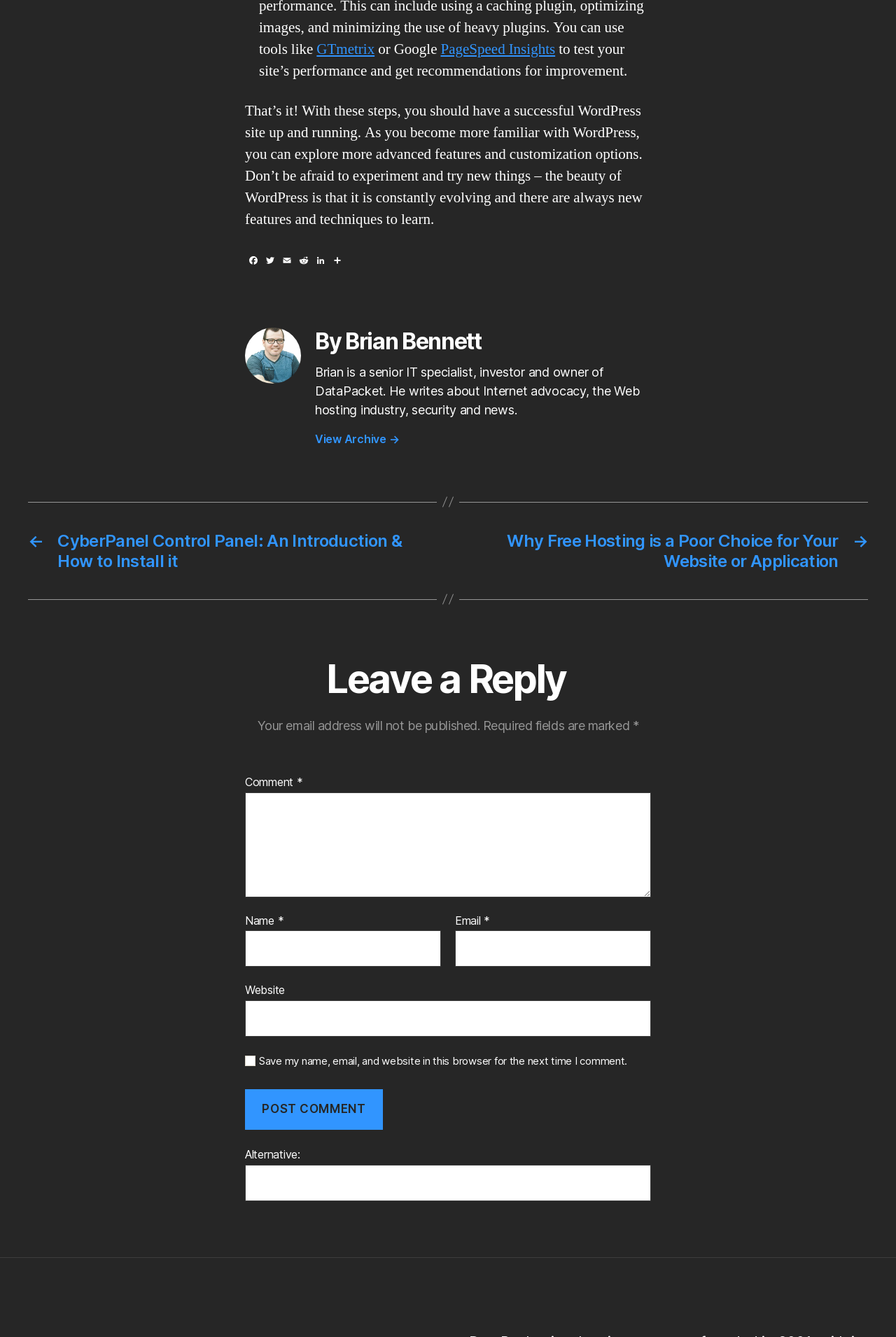Consider the image and give a detailed and elaborate answer to the question: 
What is the purpose of the comment section?

The purpose of the comment section is to leave a reply, as indicated by the heading 'Leave a Reply' and the various form fields and buttons that allow users to enter their comments and submit them.